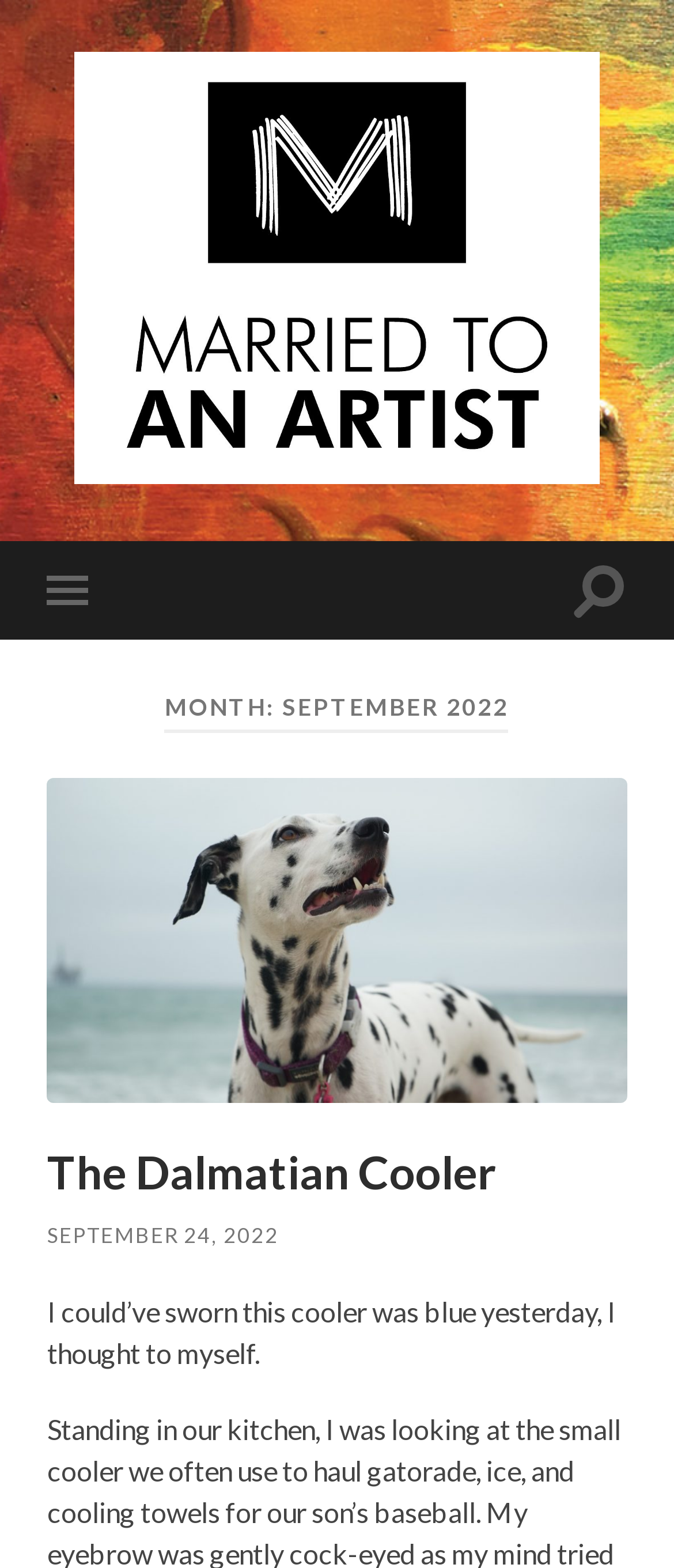Please find the bounding box coordinates (top-left x, top-left y, bottom-right x, bottom-right y) in the screenshot for the UI element described as follows: September 24, 2022

[0.07, 0.779, 0.414, 0.796]